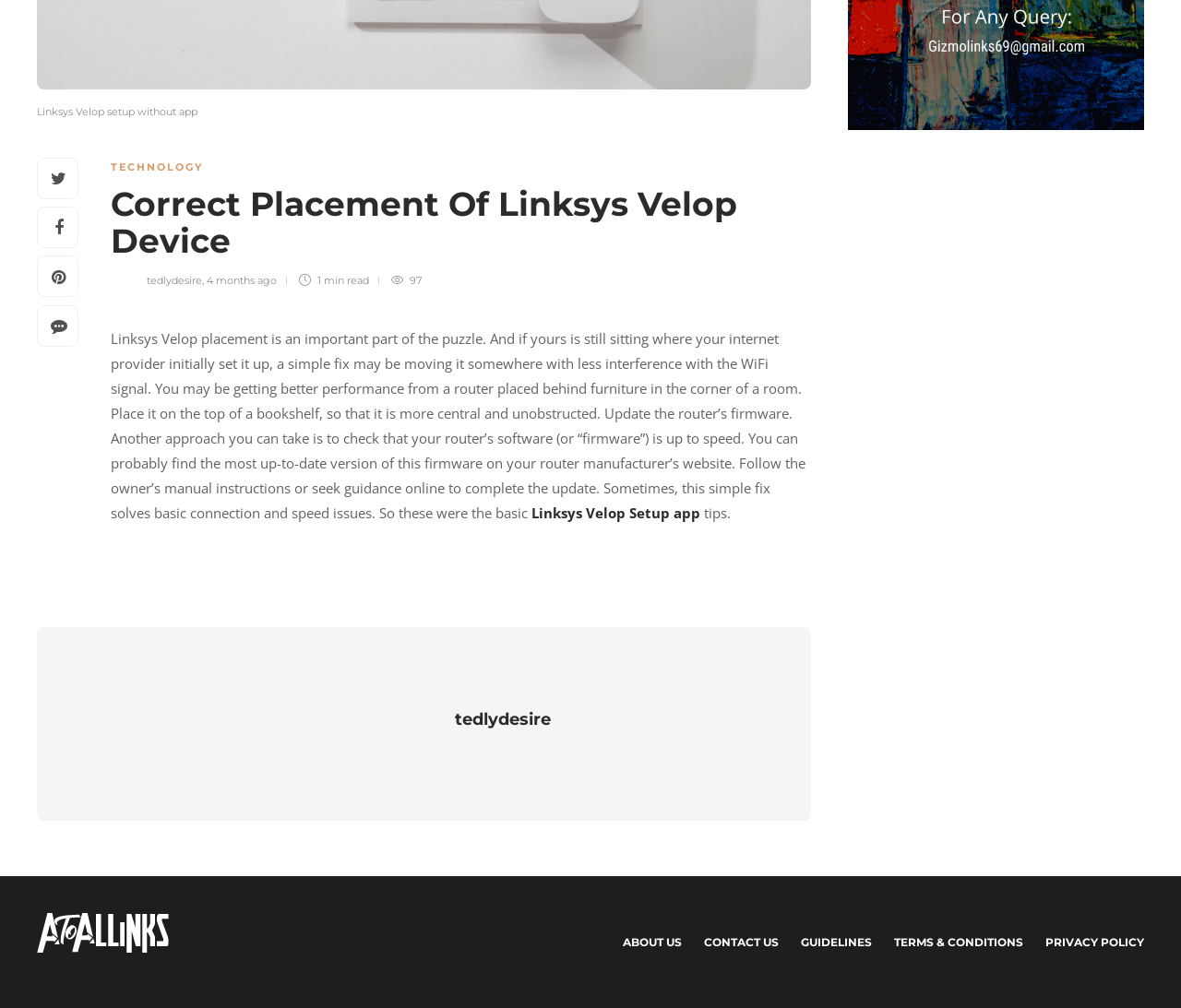Locate and provide the bounding box coordinates for the HTML element that matches this description: "Privacy Policy".

[0.885, 0.917, 0.969, 0.953]